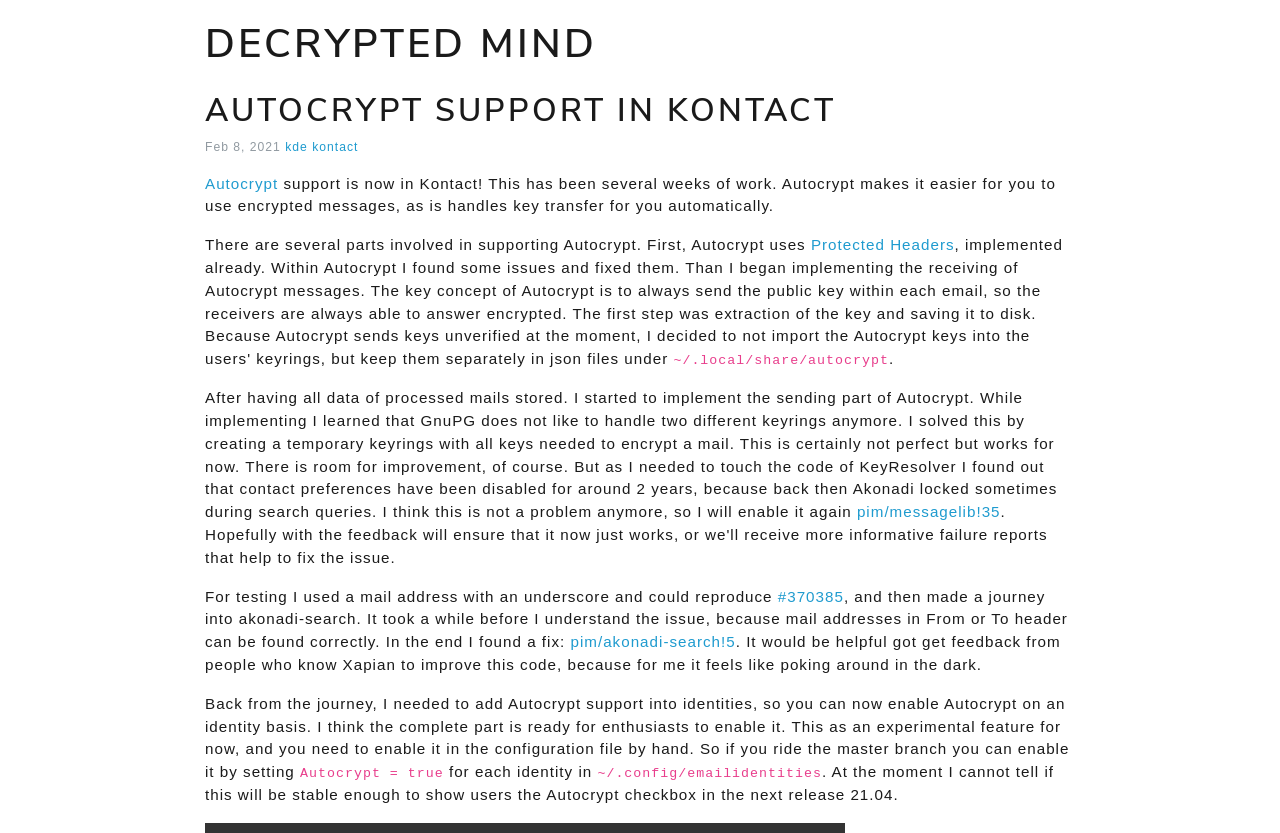Identify the bounding box coordinates for the element you need to click to achieve the following task: "Learn about 'Protected Headers'". The coordinates must be four float values ranging from 0 to 1, formatted as [left, top, right, bottom].

[0.639, 0.282, 0.751, 0.306]